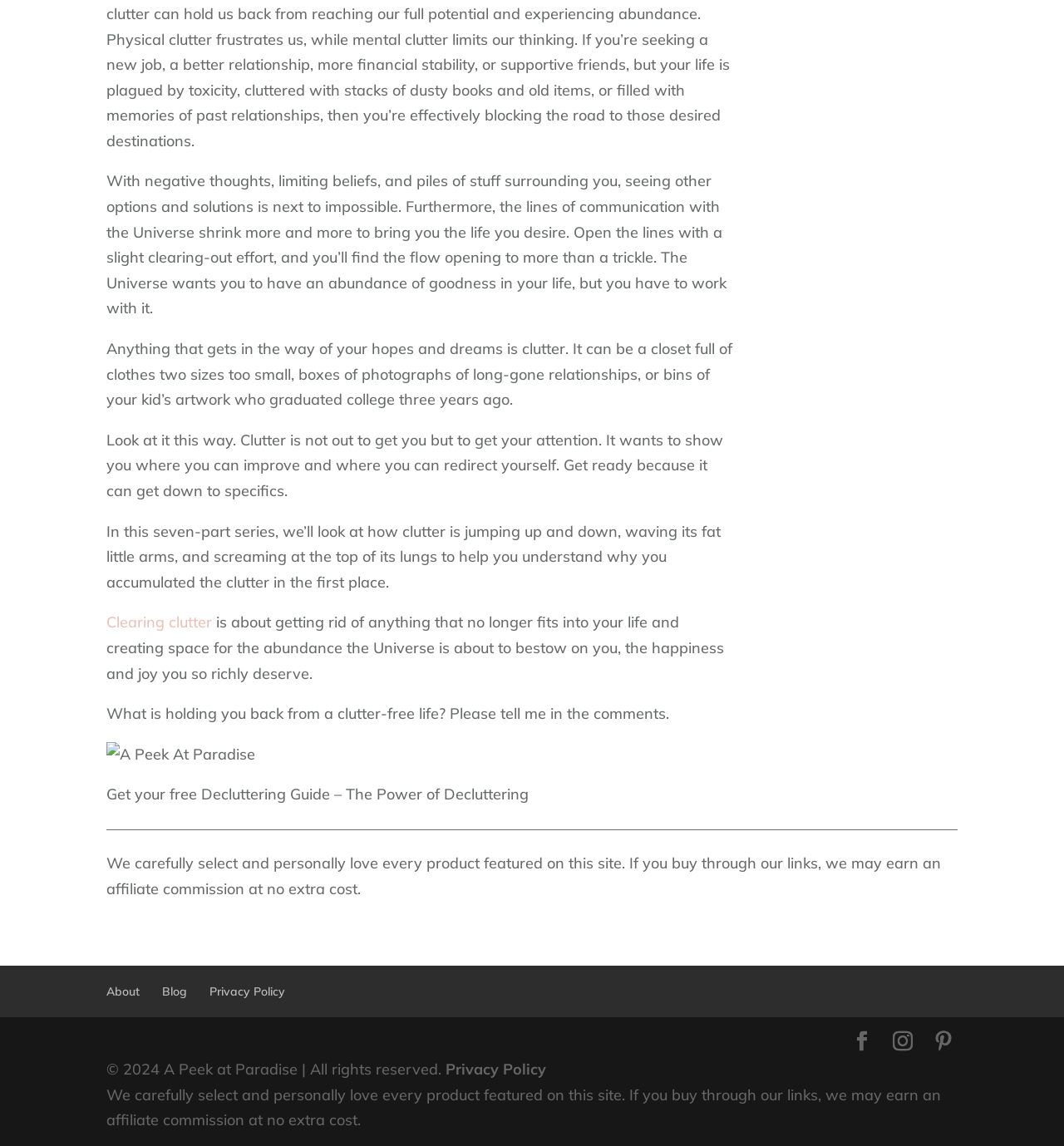Answer the question in one word or a short phrase:
What is the purpose of clearing clutter?

To create space for abundance